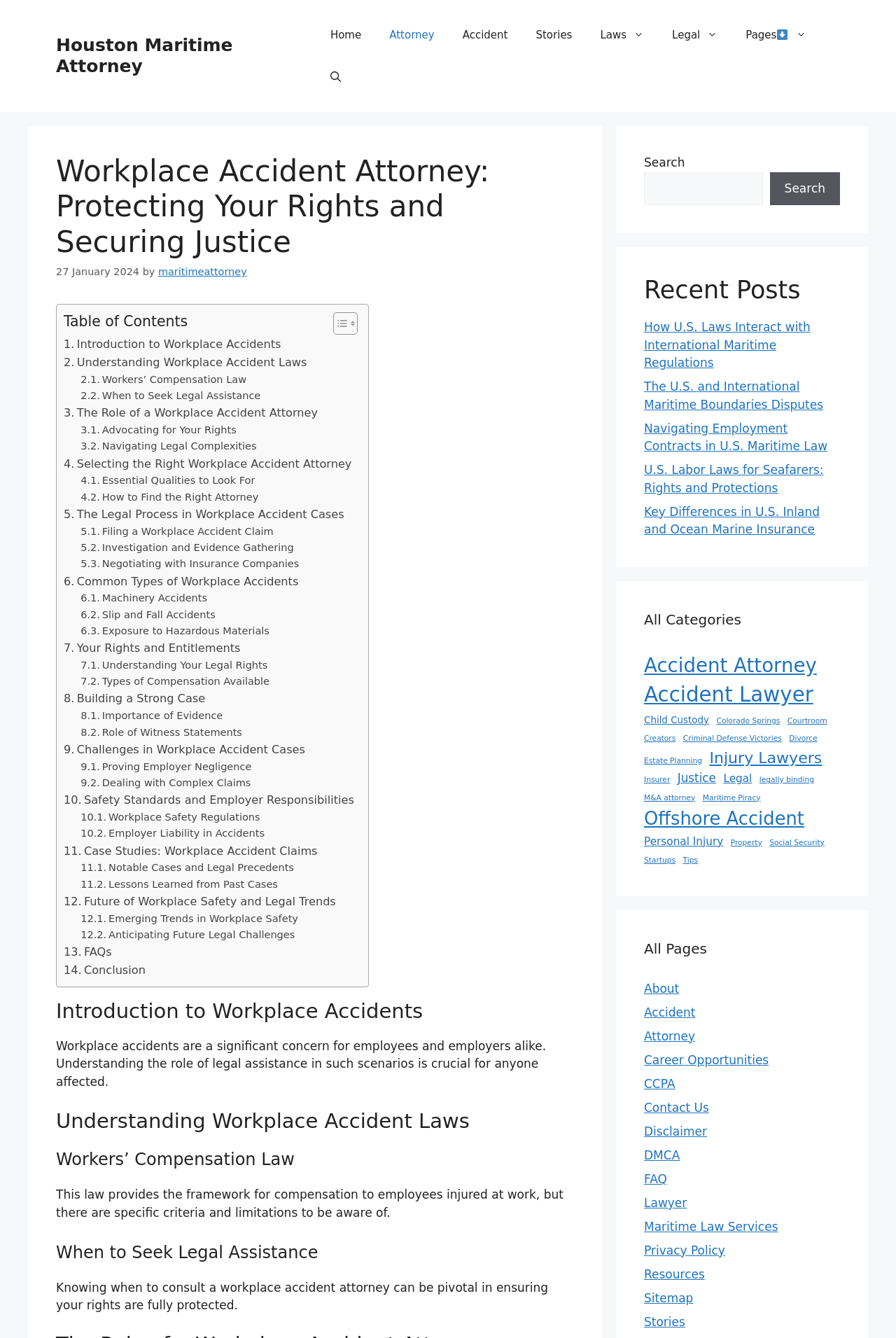Please determine and provide the text content of the webpage's heading.

Workplace Accident Attorney: Protecting Your Rights and Securing Justice